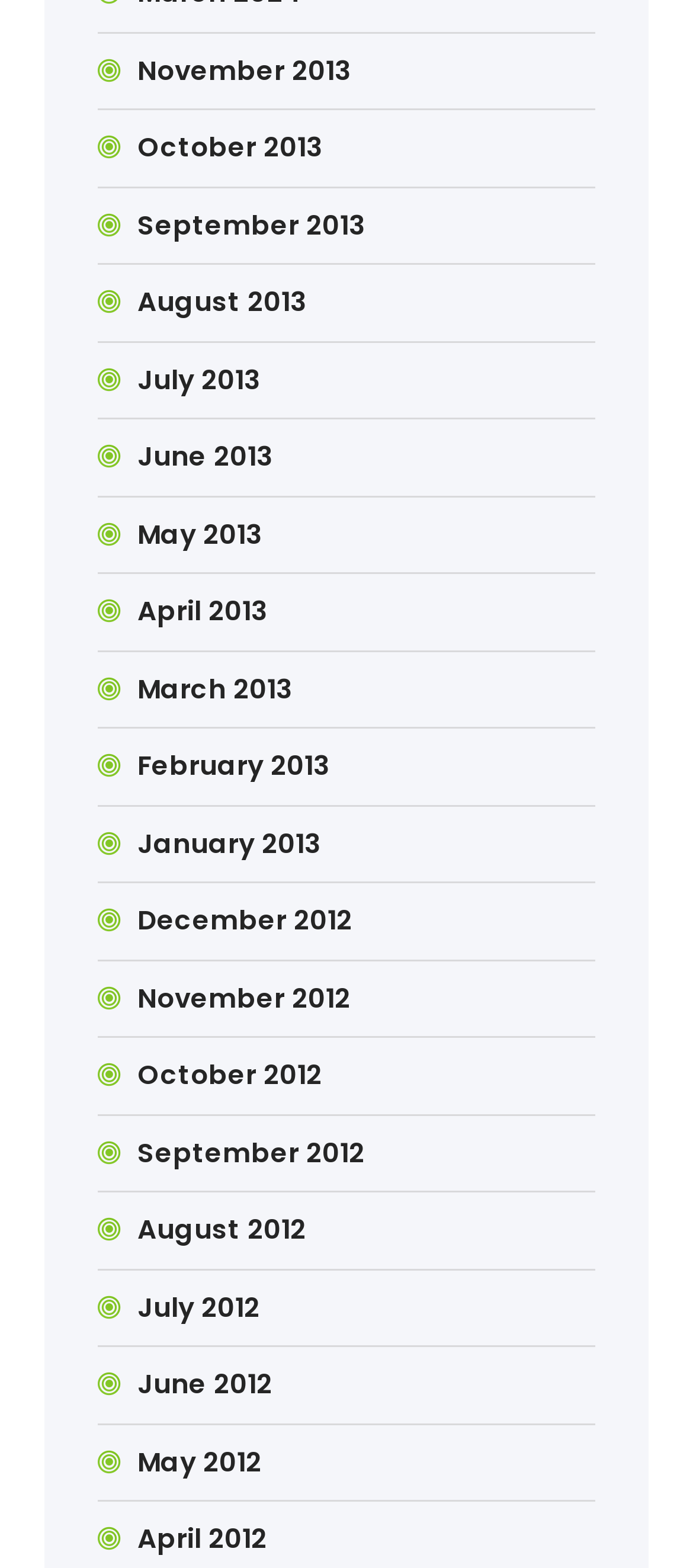Carefully observe the image and respond to the question with a detailed answer:
What is the common format of the link text?

I observed that the text of each link follows a consistent format of 'Month Year', such as 'November 2013' or 'June 2012'.